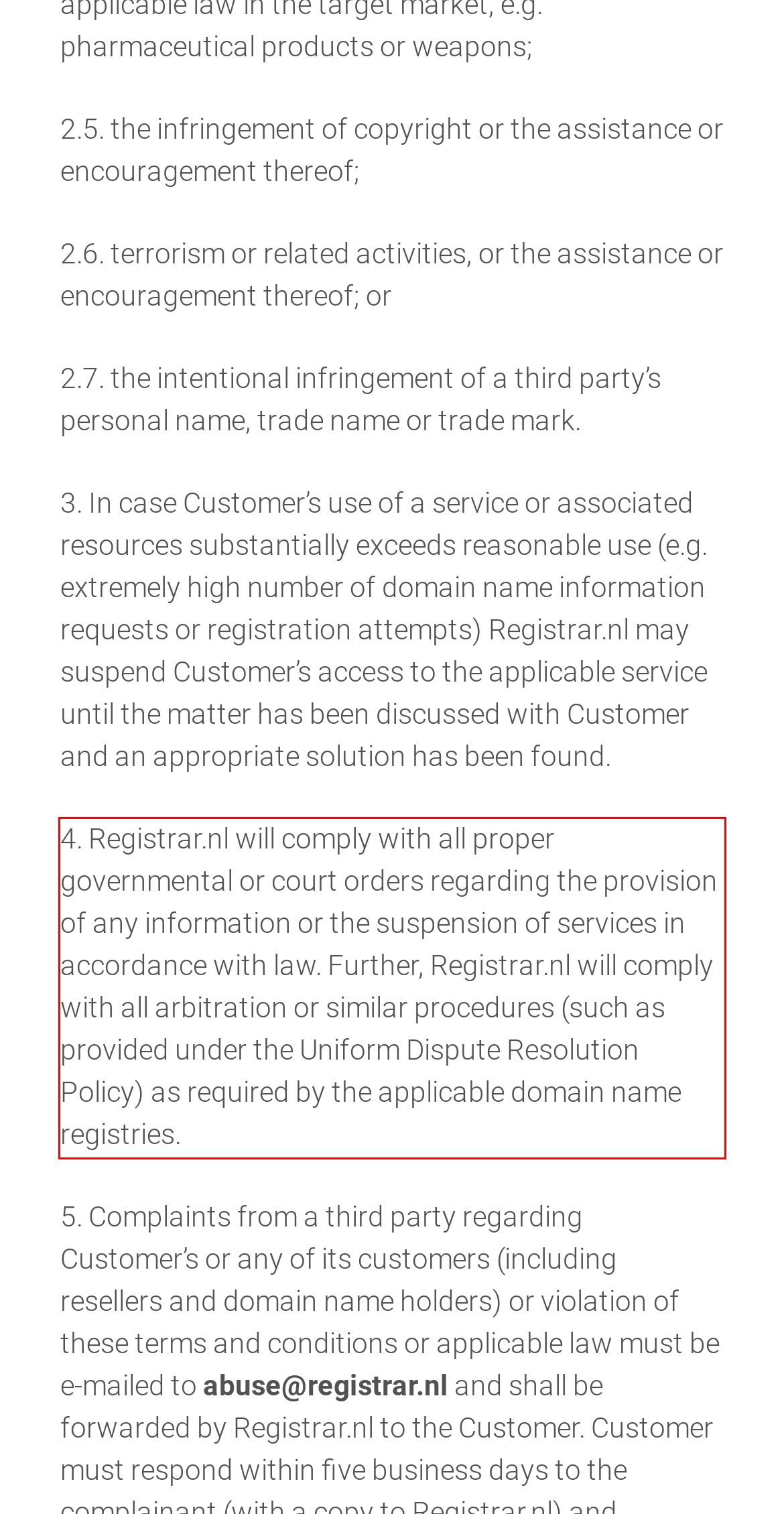Given a webpage screenshot with a red bounding box, perform OCR to read and deliver the text enclosed by the red bounding box.

4. Registrar.nl will comply with all proper governmental or court orders regarding the provision of any information or the suspension of services in accordance with law. Further, Registrar.nl will comply with all arbitration or similar procedures (such as provided under the Uniform Dispute Resolution Policy) as required by the applicable domain name registries.